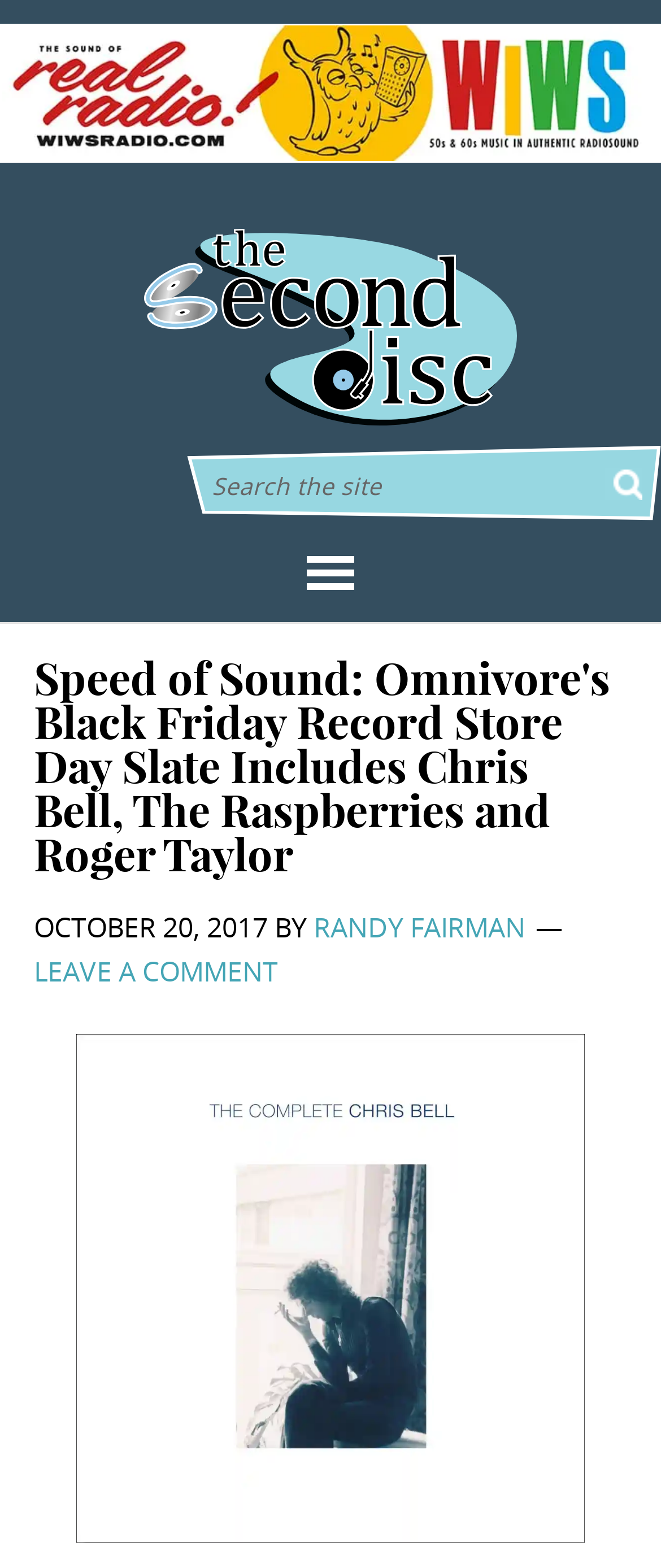Use a single word or phrase to answer the question: How many links are there in the navigation section?

1